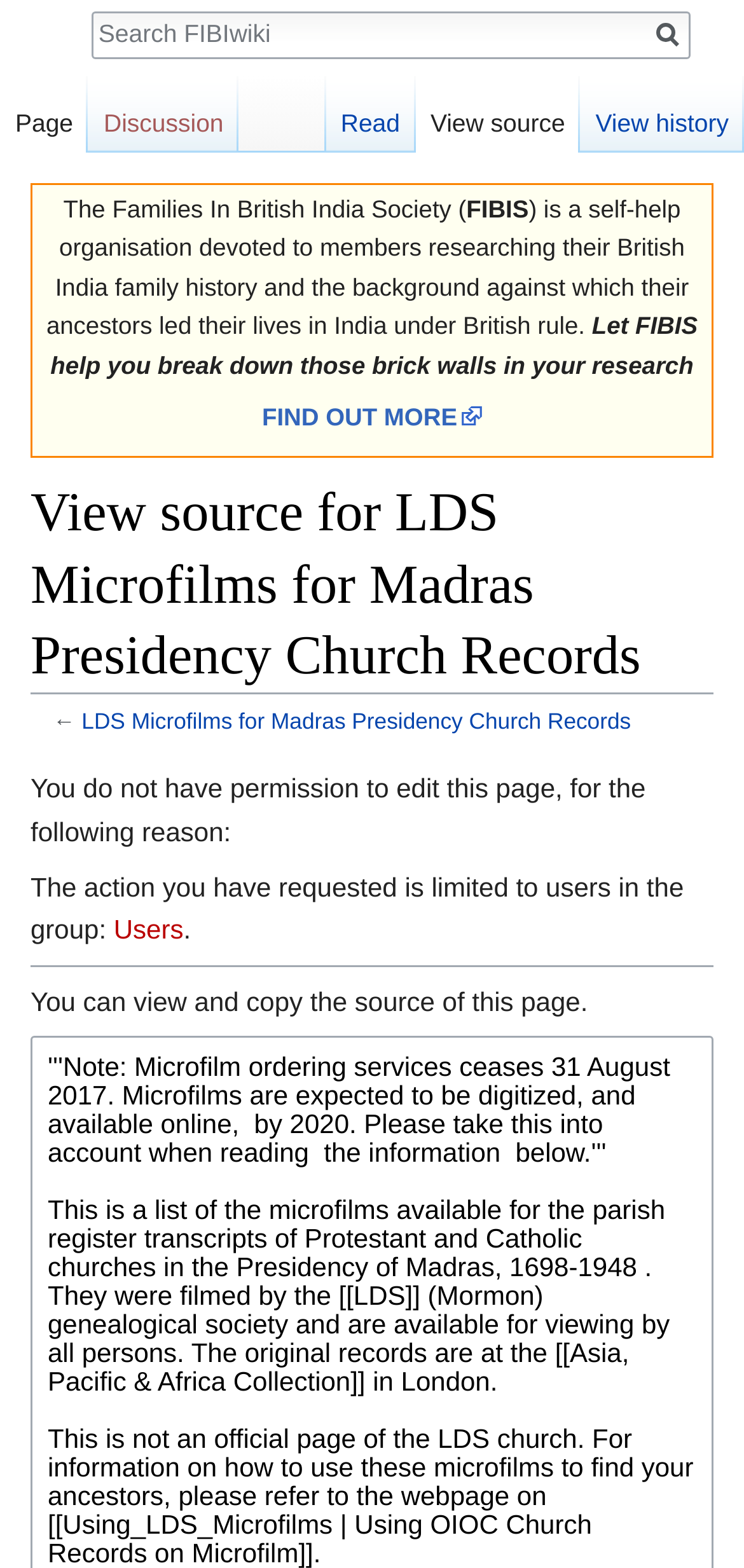What is the name of the organization?
From the image, provide a succinct answer in one word or a short phrase.

FIBIS